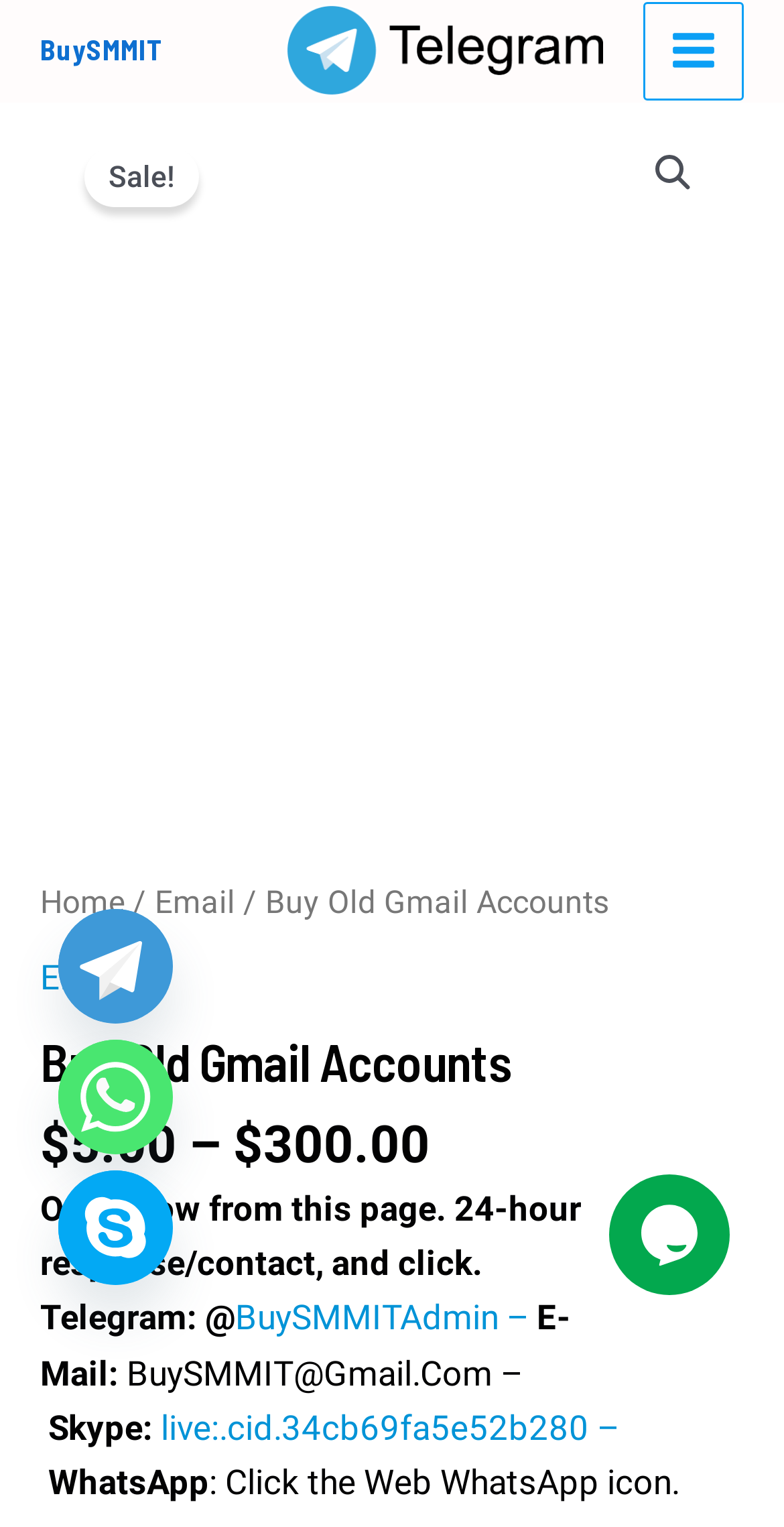Provide the bounding box coordinates of the HTML element this sentence describes: "Main Menu". The bounding box coordinates consist of four float numbers between 0 and 1, i.e., [left, top, right, bottom].

[0.821, 0.001, 0.949, 0.066]